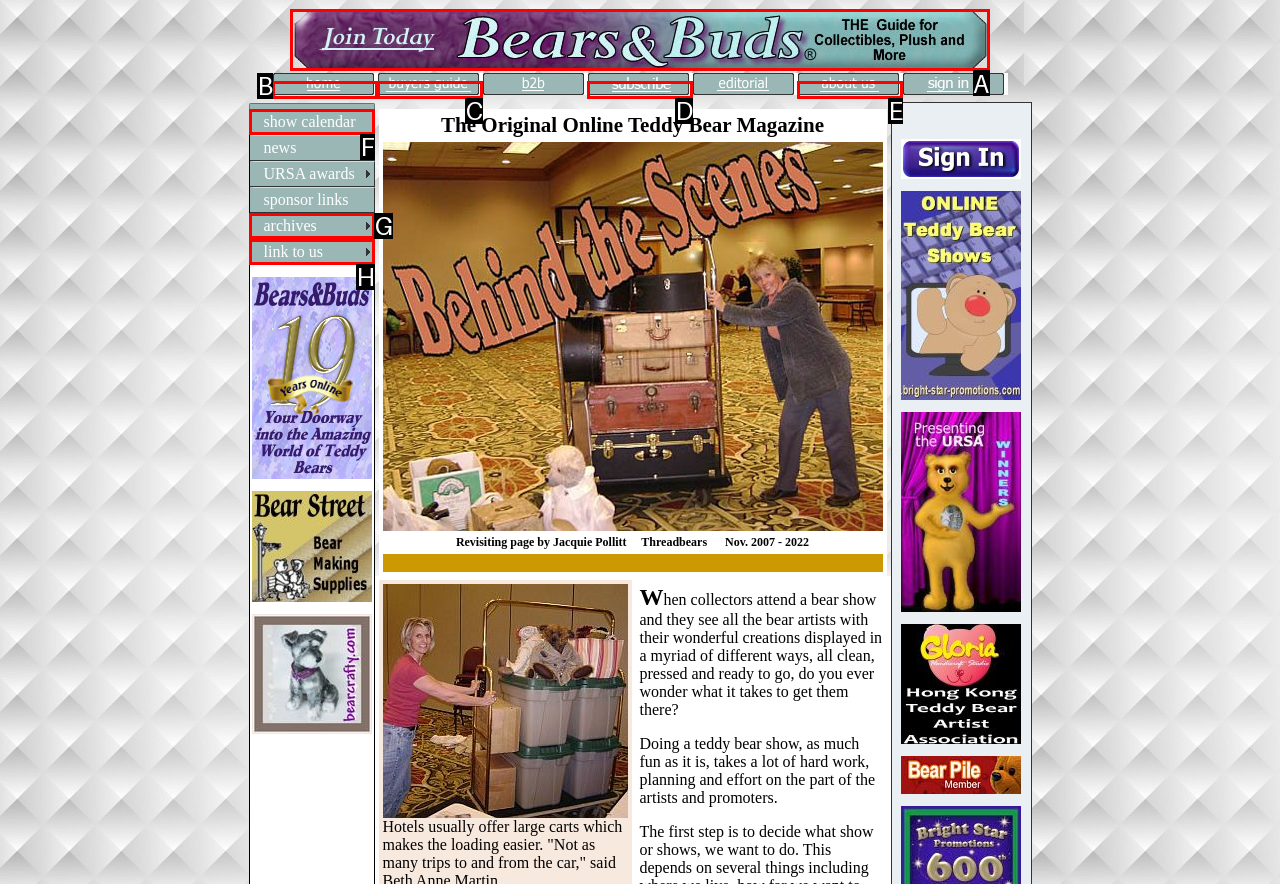Identify the appropriate lettered option to execute the following task: Click the first teddy bear image
Respond with the letter of the selected choice.

A